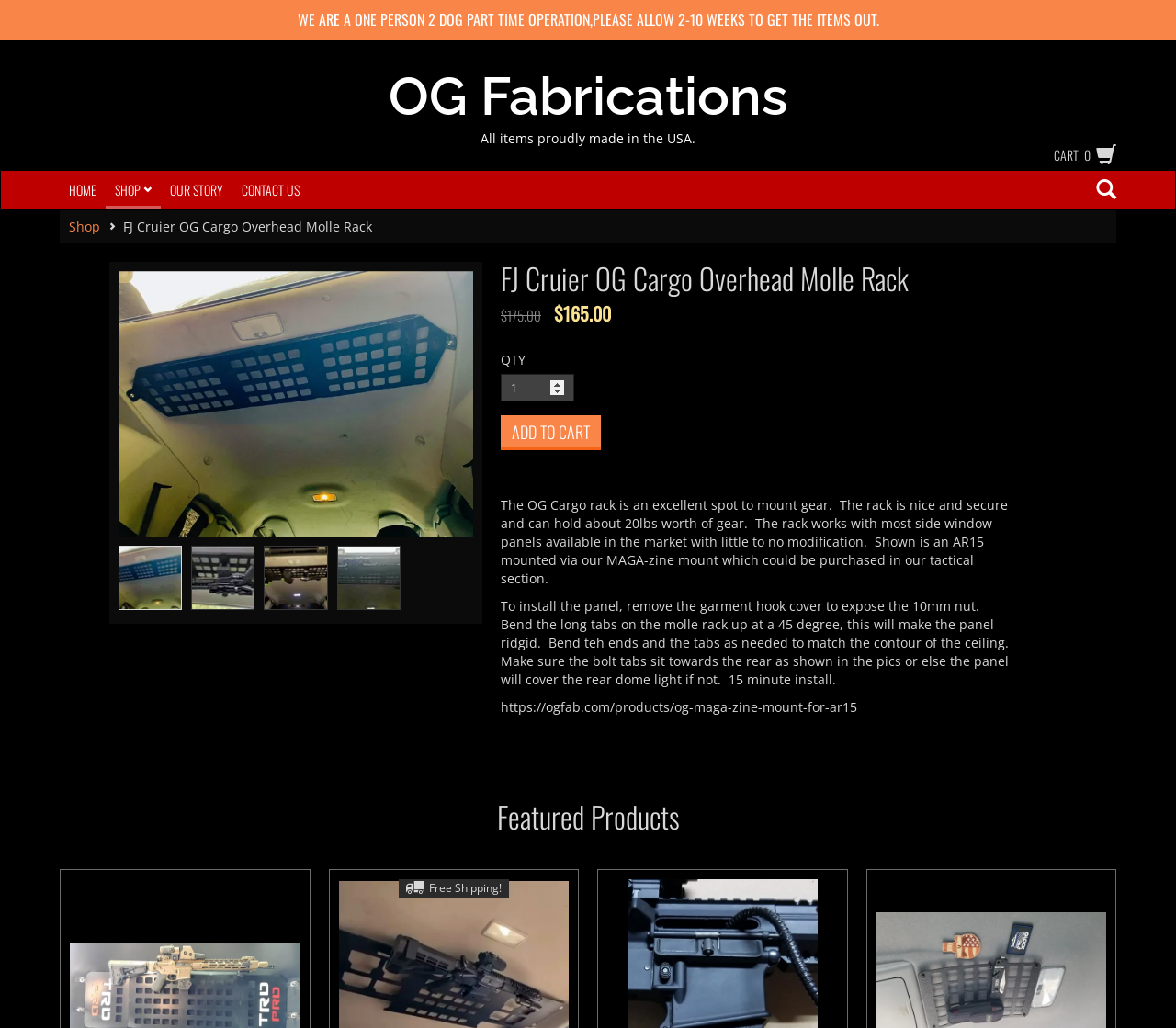What is the installation time for the panel?
Please use the image to deliver a detailed and complete answer.

The installation instructions provided on the webpage state that the panel can be installed in 15 minutes, making it a quick and easy process.